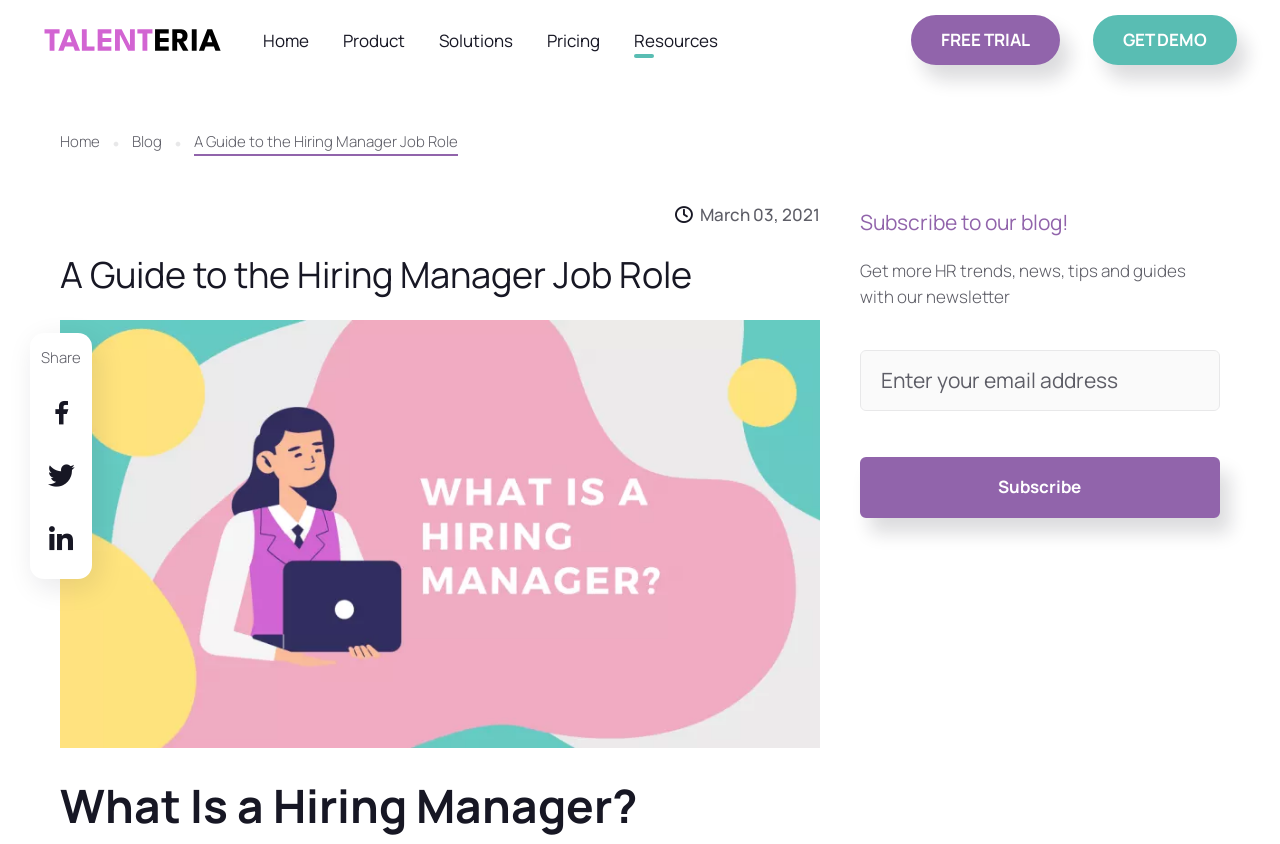Answer this question in one word or a short phrase: What type of content is available on this webpage?

Blog post